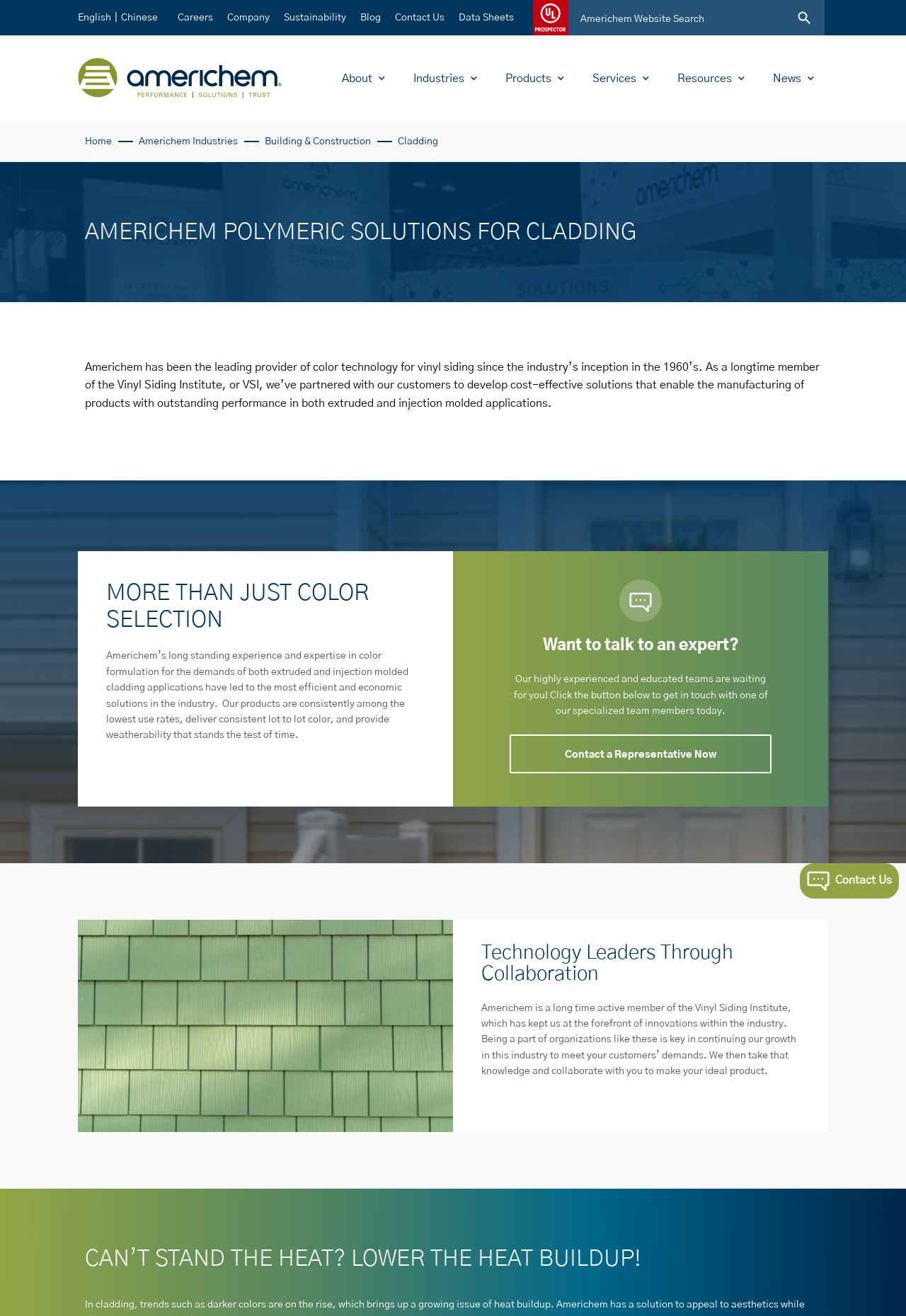Respond to the question below with a single word or phrase: What is the company name?

Americhem